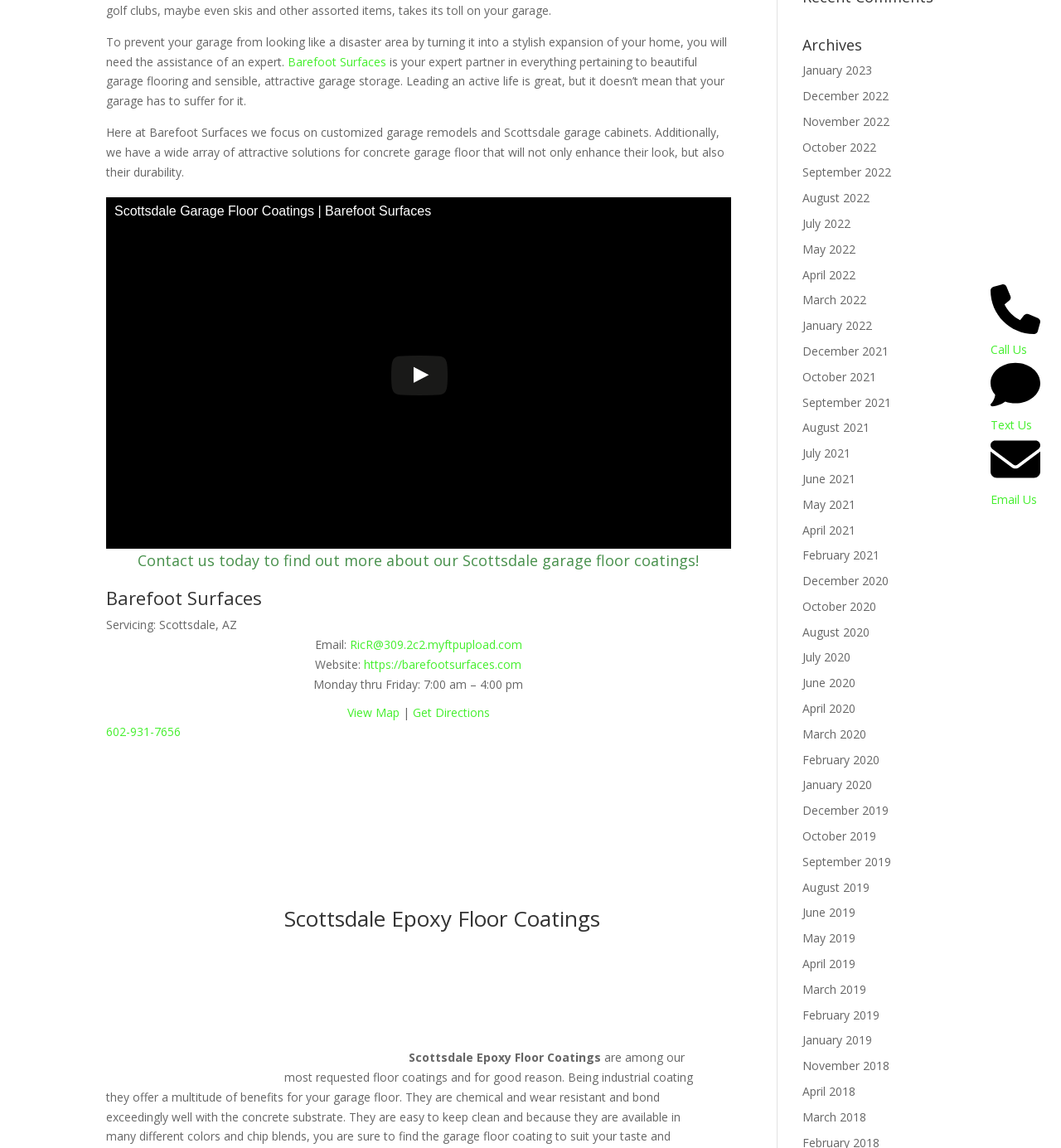Identify the bounding box for the described UI element: "December 2021".

[0.756, 0.299, 0.838, 0.313]